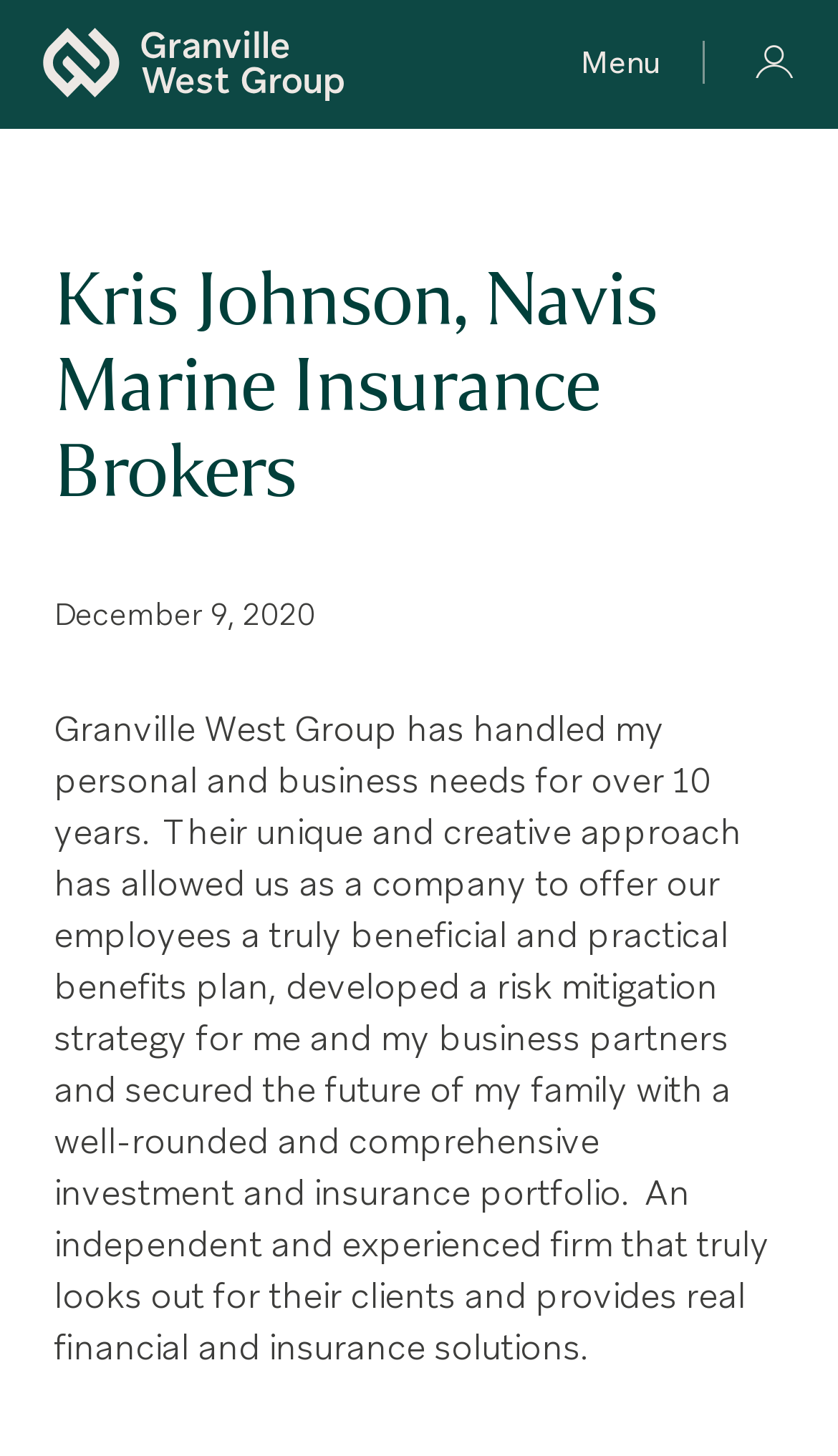What is the date mentioned on the webpage?
Please use the image to provide a one-word or short phrase answer.

December 9, 2020